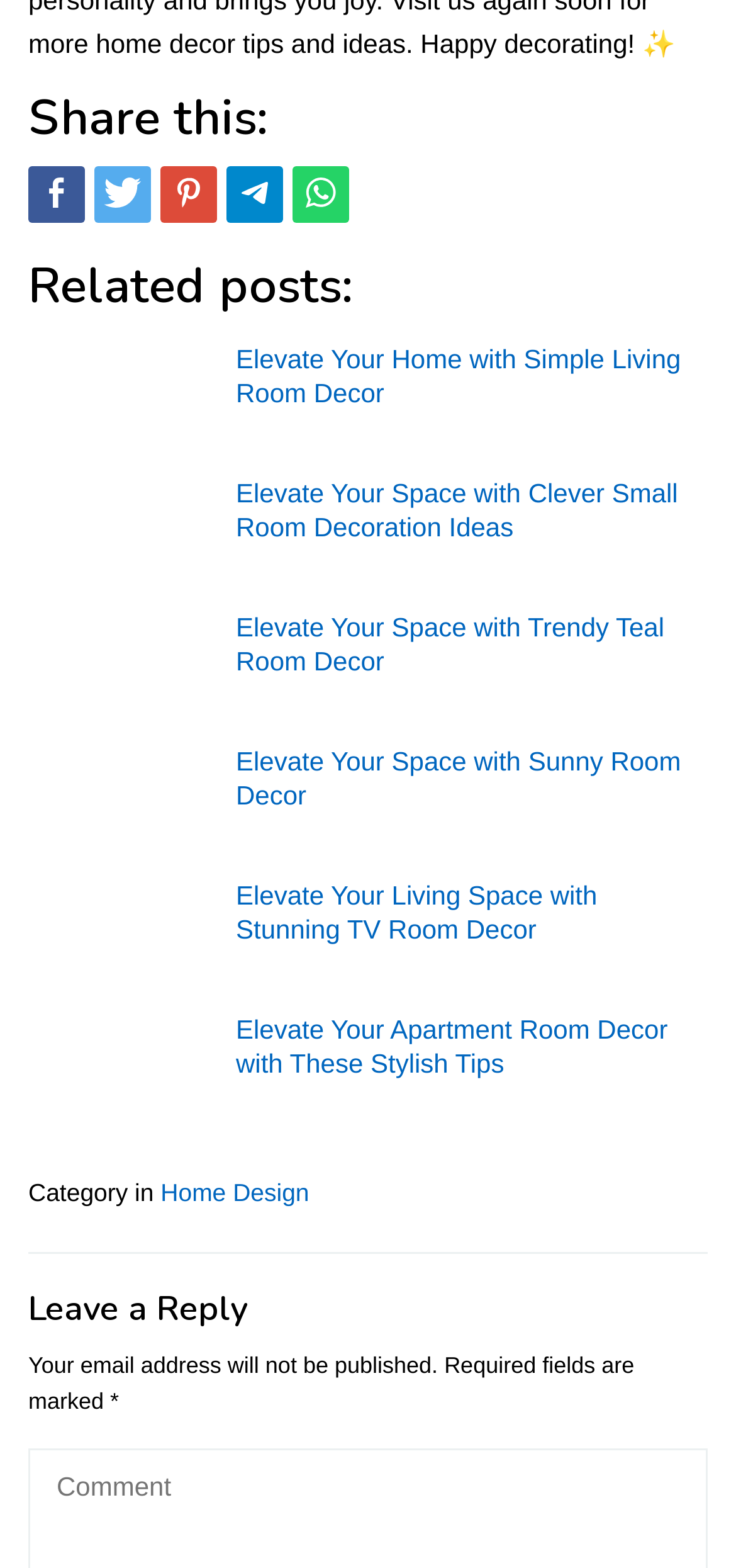Based on the description "title="Telegram Share"", find the bounding box of the specified UI element.

[0.308, 0.106, 0.385, 0.142]